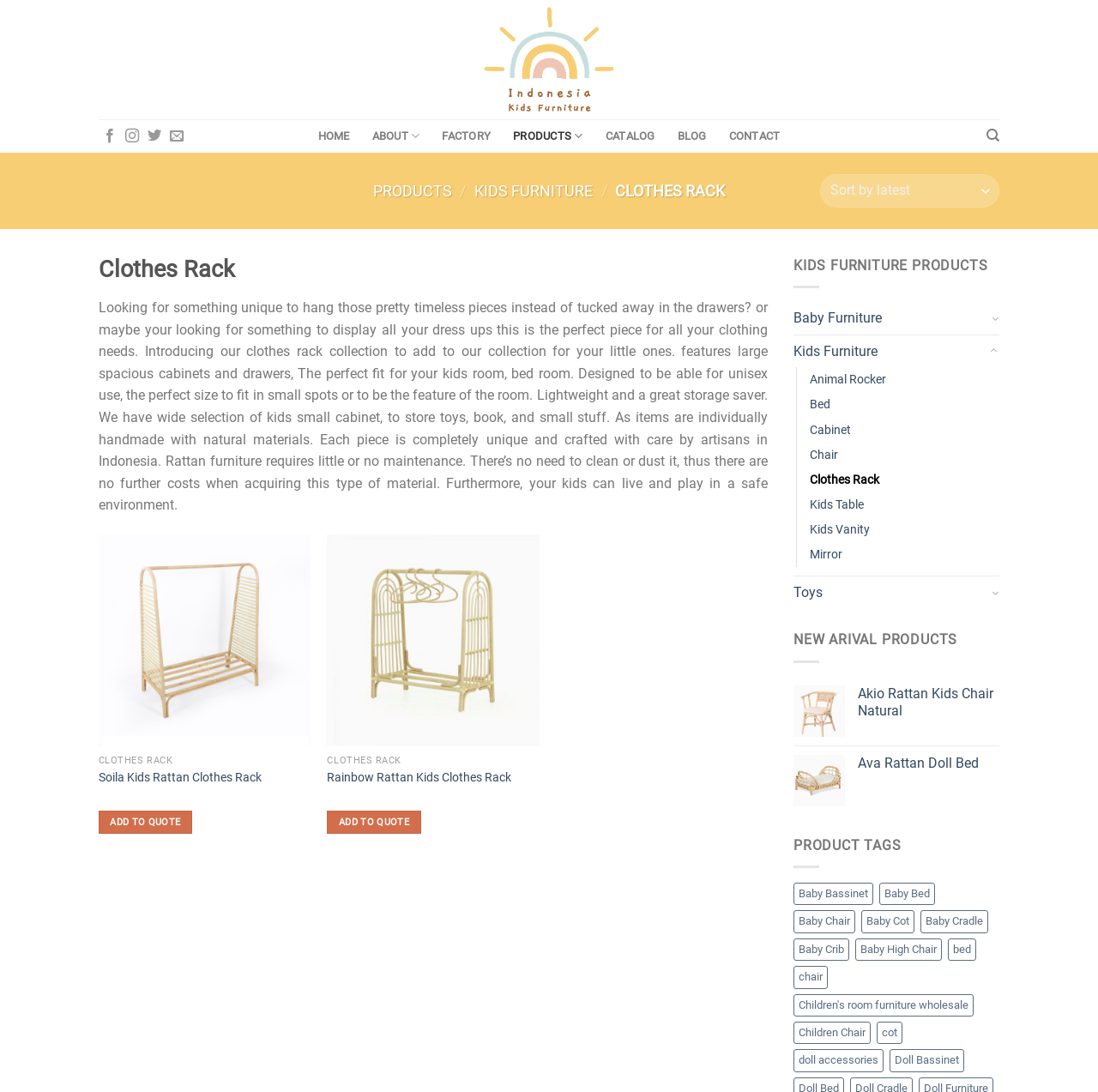Indicate the bounding box coordinates of the clickable region to achieve the following instruction: "Go to top of the page."

[0.963, 0.975, 0.983, 0.996]